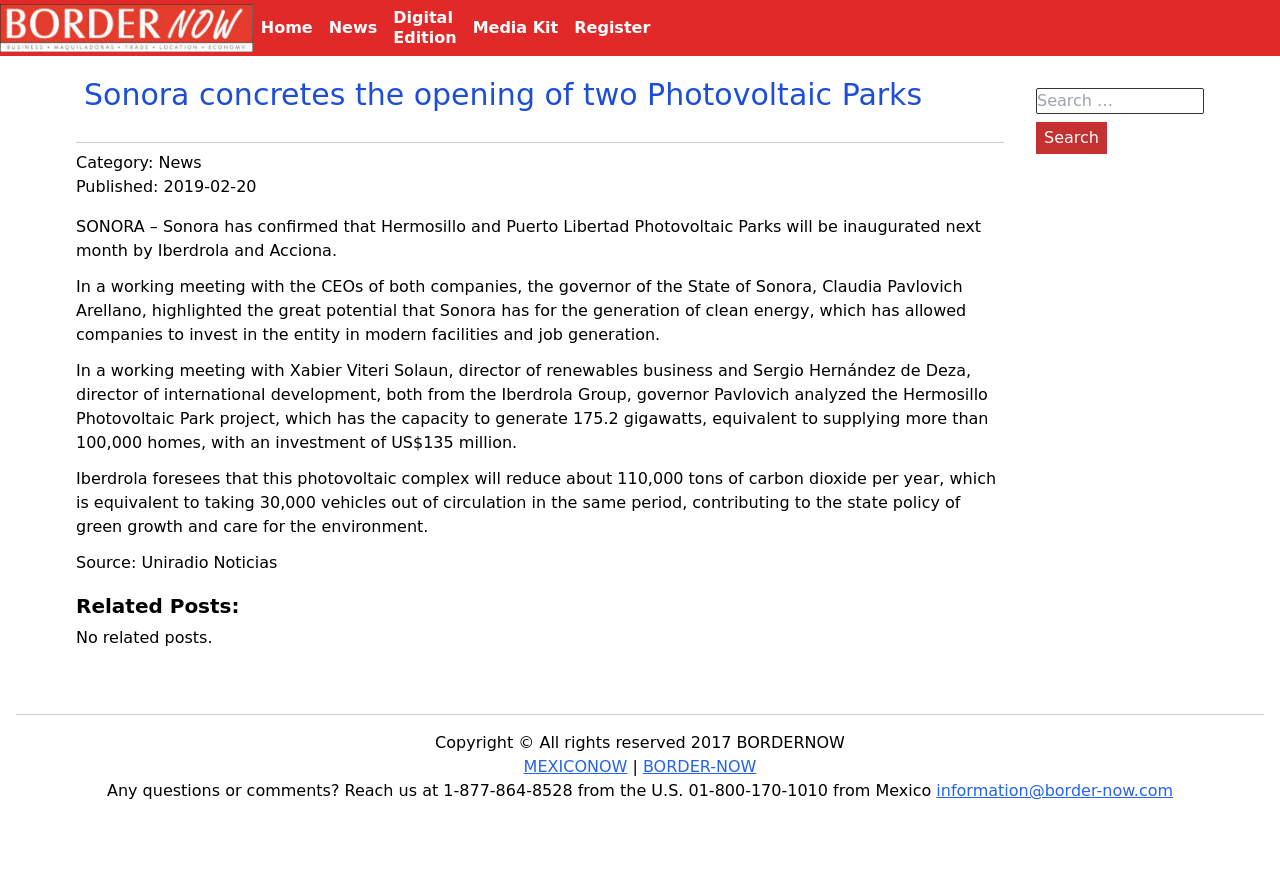Provide a short answer using a single word or phrase for the following question: 
What is the name of the state mentioned in the article?

Sonora